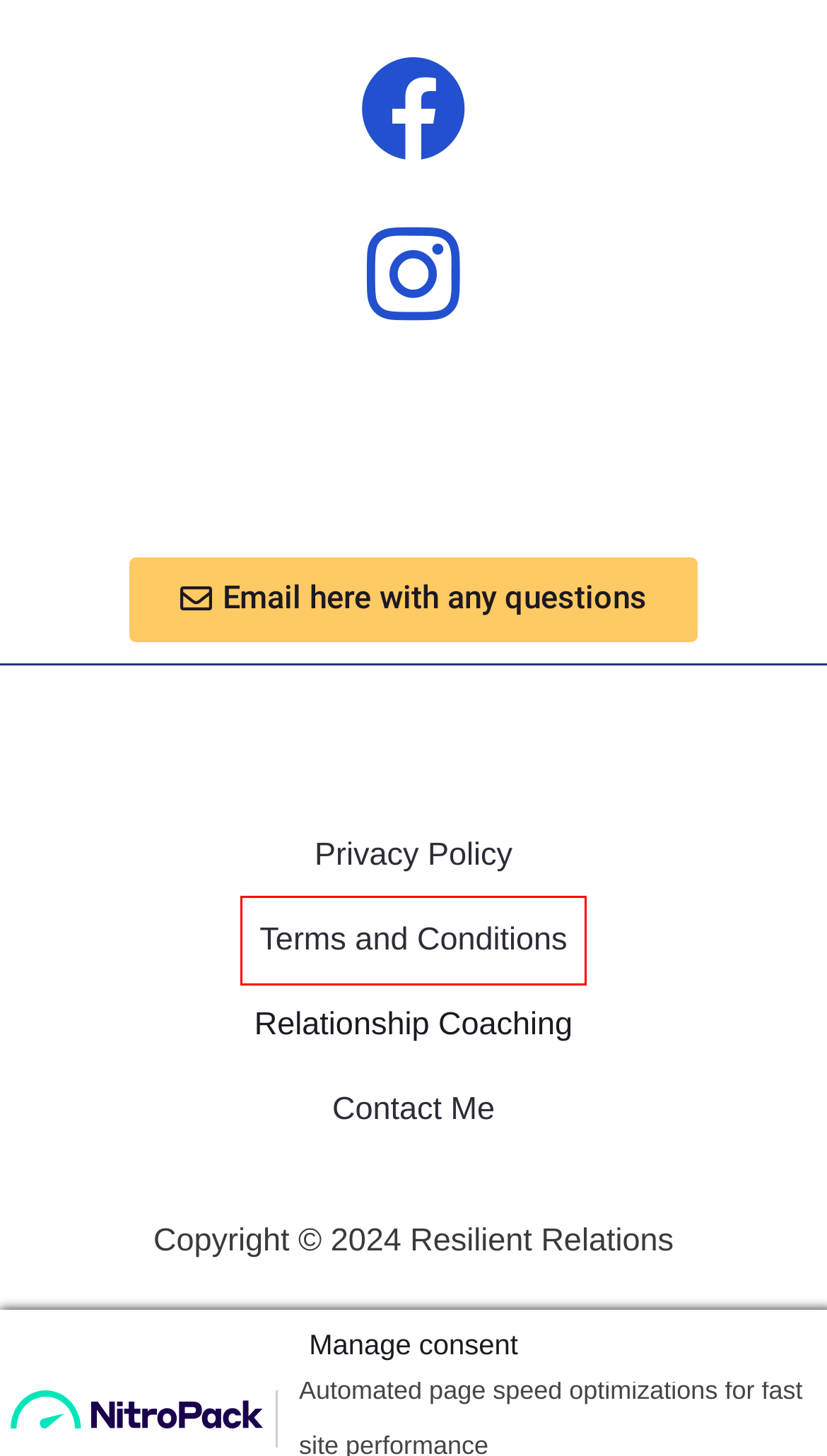You have a screenshot of a webpage where a red bounding box highlights a specific UI element. Identify the description that best matches the resulting webpage after the highlighted element is clicked. The choices are:
A. Our Services - Specialist Relationship Coaching -
B. Terms and Conditions - Specialist Relationship Coaching
C. Coaching Sessions - Specialist Relationship Coaching
D. Relationships Blog - Specialist Relationship Coaching
E. Having commitment issues? - Specialist Relationship Coaching -
F. Contact Me - Specialist Relationship Coaching - Resilient Relations
G. Therapists And Coaches Directory - Find Therapists And Coaches - ACCPH
H. Privacy Policy - Specialist Relationship Coaching

B